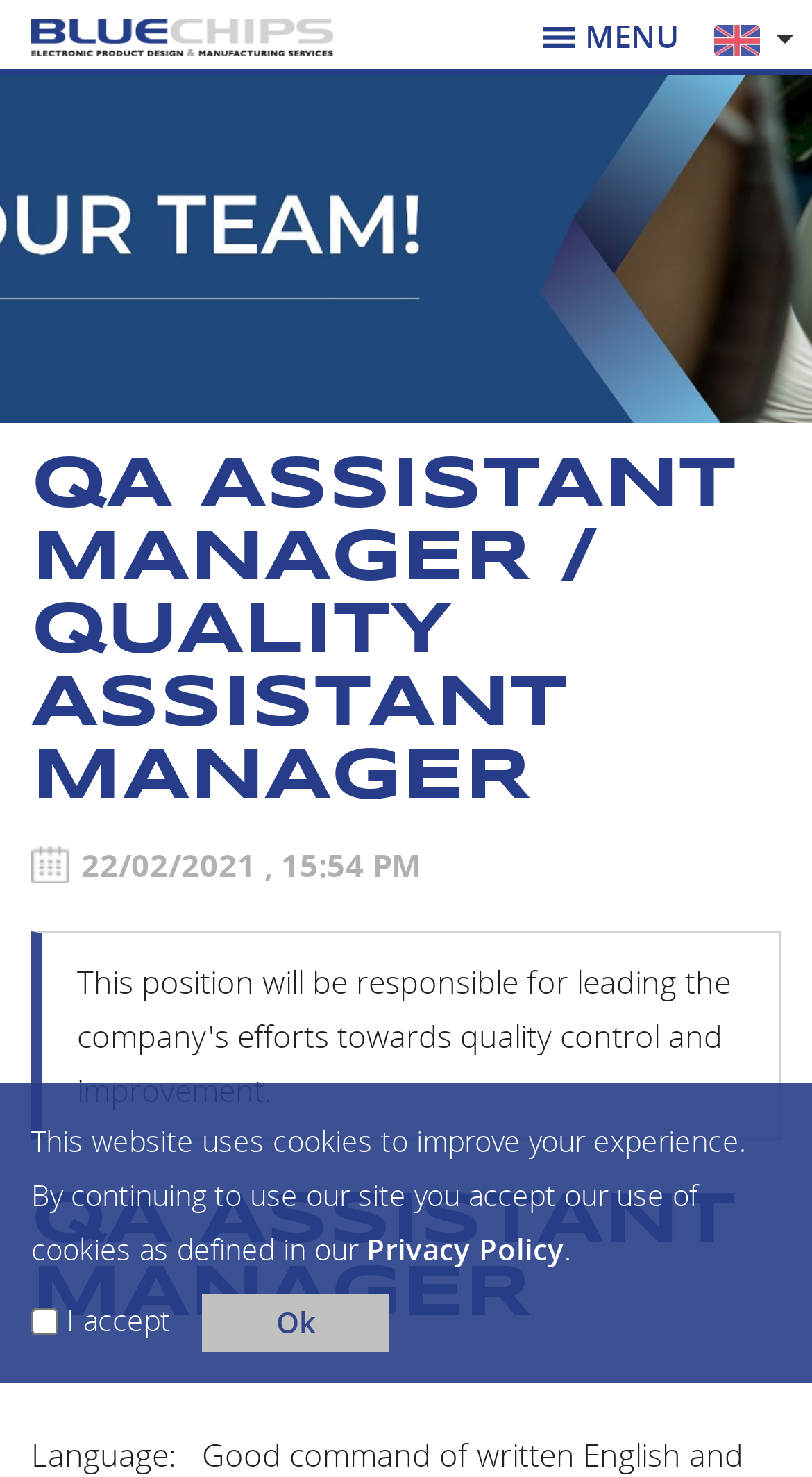What is the purpose of the 'Ok' button?
Please look at the screenshot and answer using one word or phrase.

To accept cookies